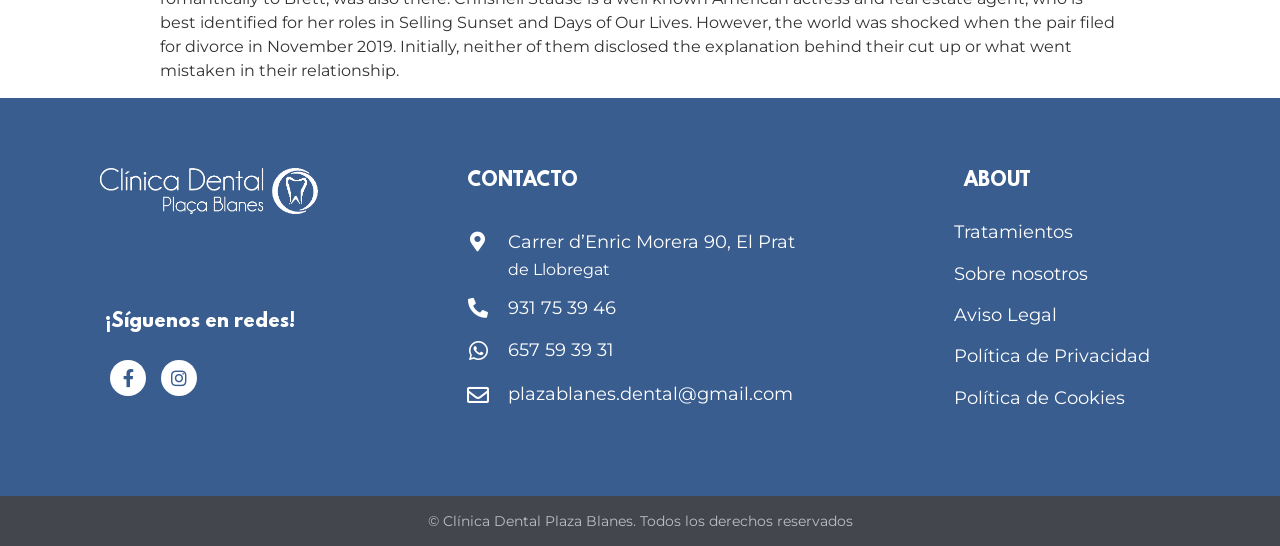Please respond to the question with a concise word or phrase:
What is the clinic's email address?

plazablanes.dental@gmail.com